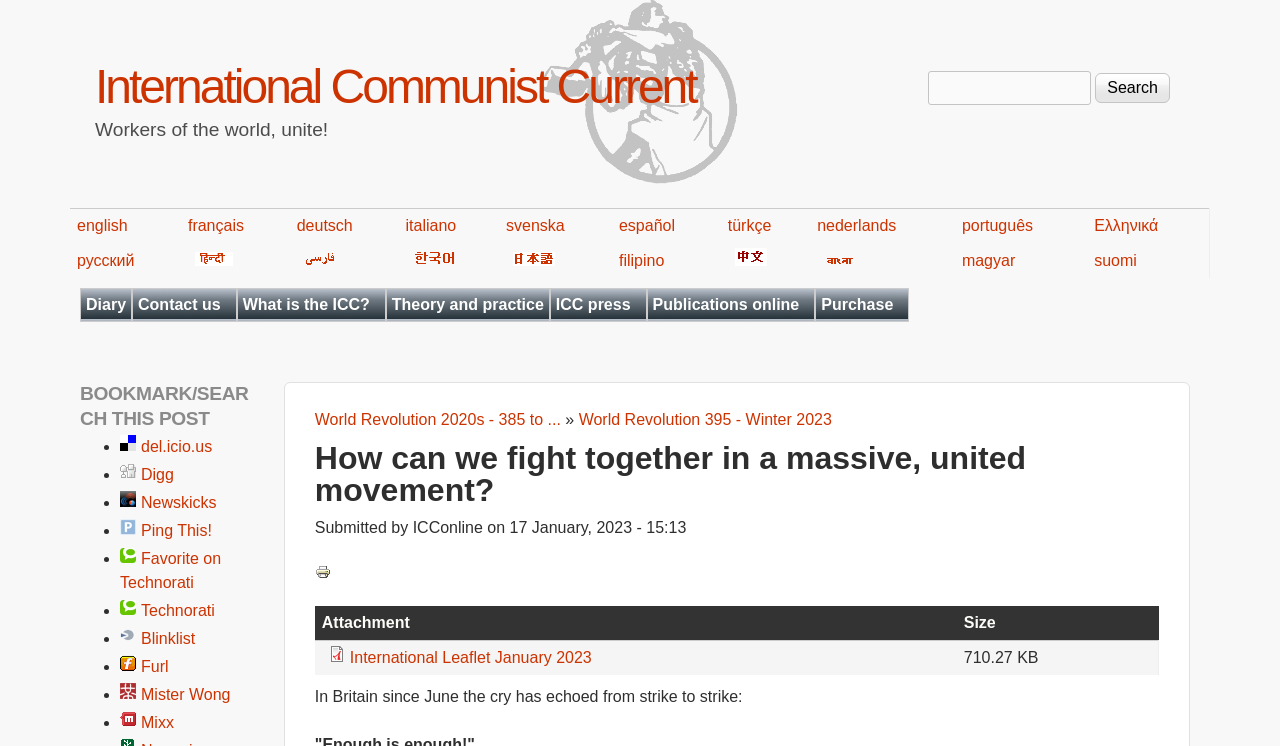What is the purpose of the 'Search' button?
Refer to the screenshot and answer in one word or phrase.

To search the website